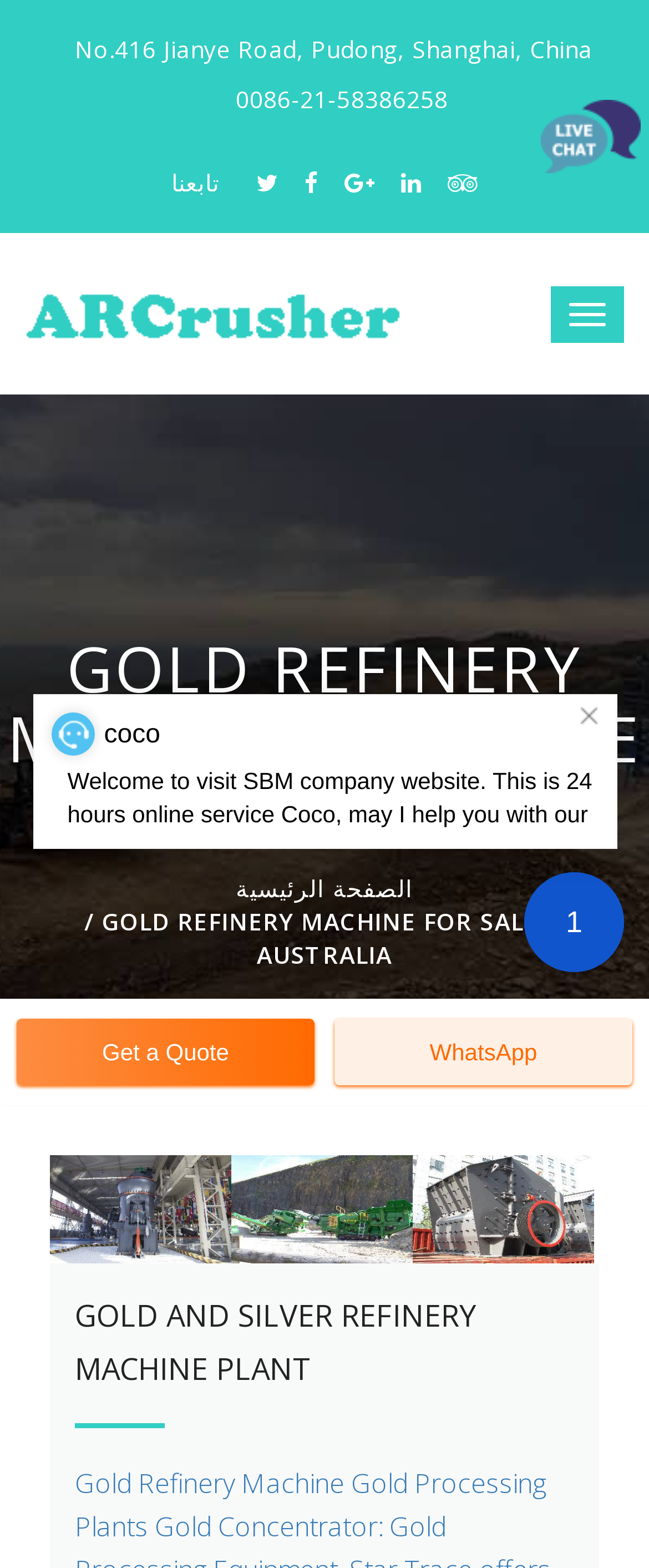Could you provide the bounding box coordinates for the portion of the screen to click to complete this instruction: "Click the WhatsApp link"?

[0.515, 0.65, 0.974, 0.692]